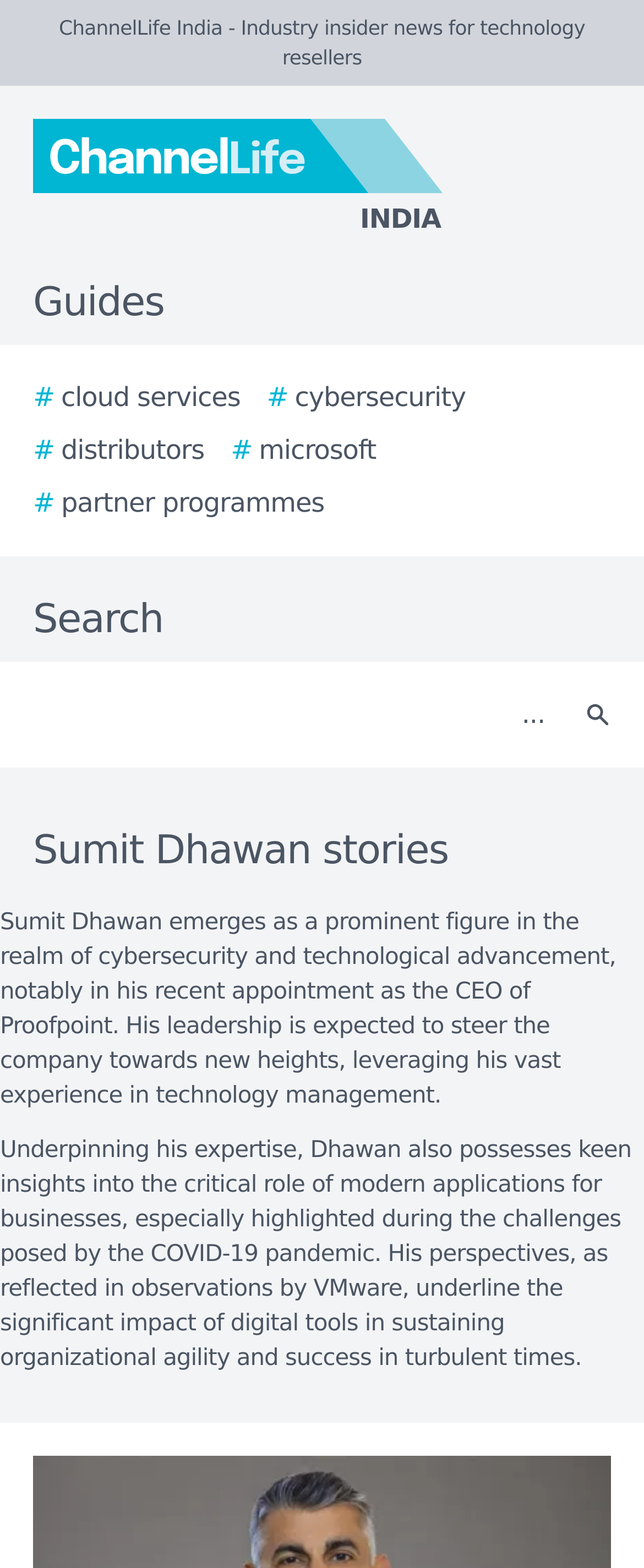What is the topic of the link at the top-right corner?
Based on the screenshot, provide your answer in one word or phrase.

Search